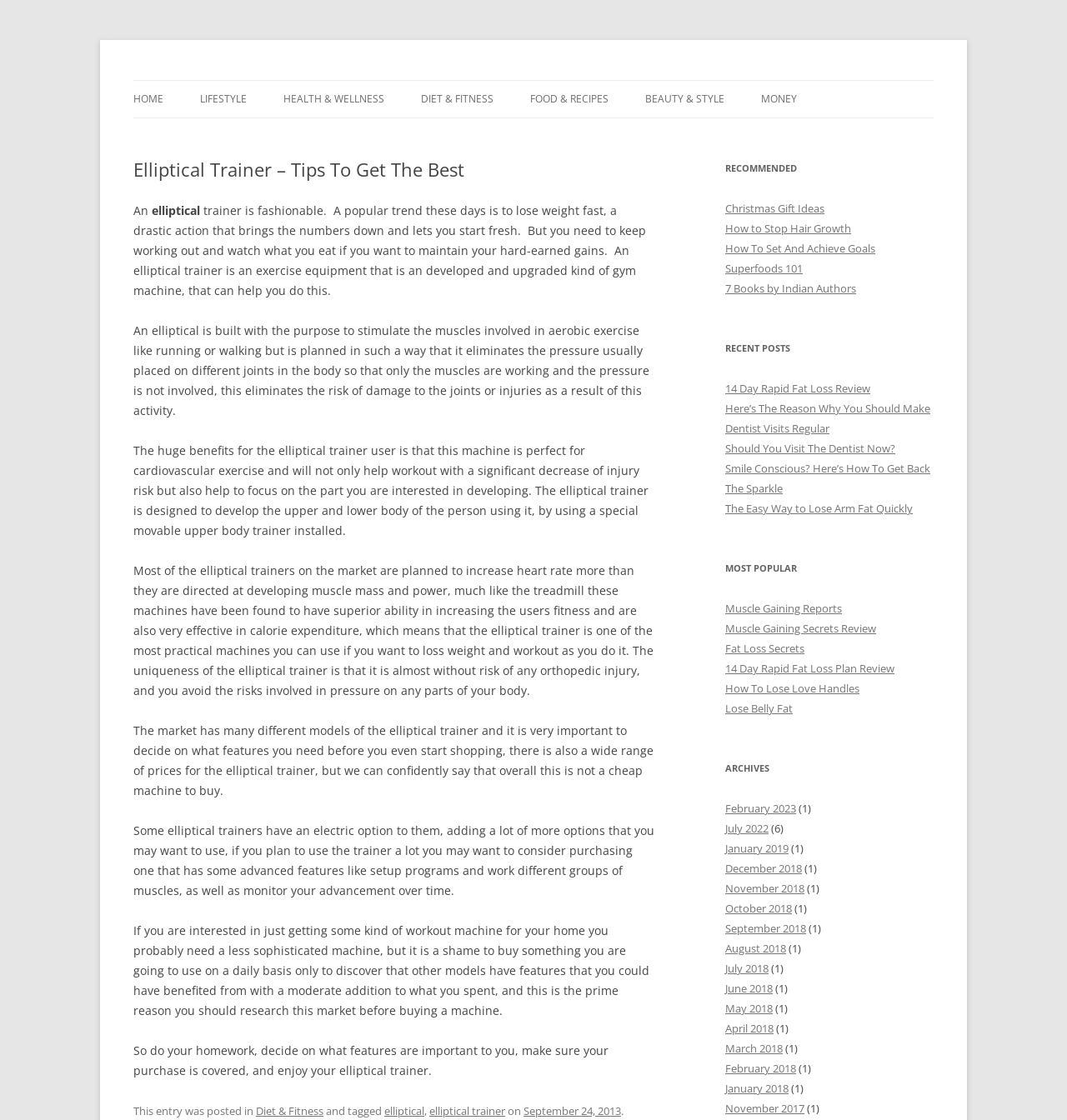Articulate a complete and detailed caption of the webpage elements.

This webpage is about fitness and healthy living, with a focus on elliptical trainers. At the top, there is a heading "Healthy Living Guydz" and a link to the same. Below this, there are several links to different sections of the website, including "HOME", "LIFESTYLE", "HEALTH & WELLNESS", and more.

The main content of the page is an article about elliptical trainers, which discusses their benefits, features, and how to choose the right one. The article is divided into several paragraphs, each discussing a different aspect of elliptical trainers. The text is accompanied by no images.

To the right of the main content, there are several sections, including "RECOMMENDED", "RECENT POSTS", "MOST POPULAR", and "ARCHIVES". These sections contain links to other articles and posts on the website, organized by category.

At the very bottom of the page, there is a section with links to archived posts, organized by month and year.